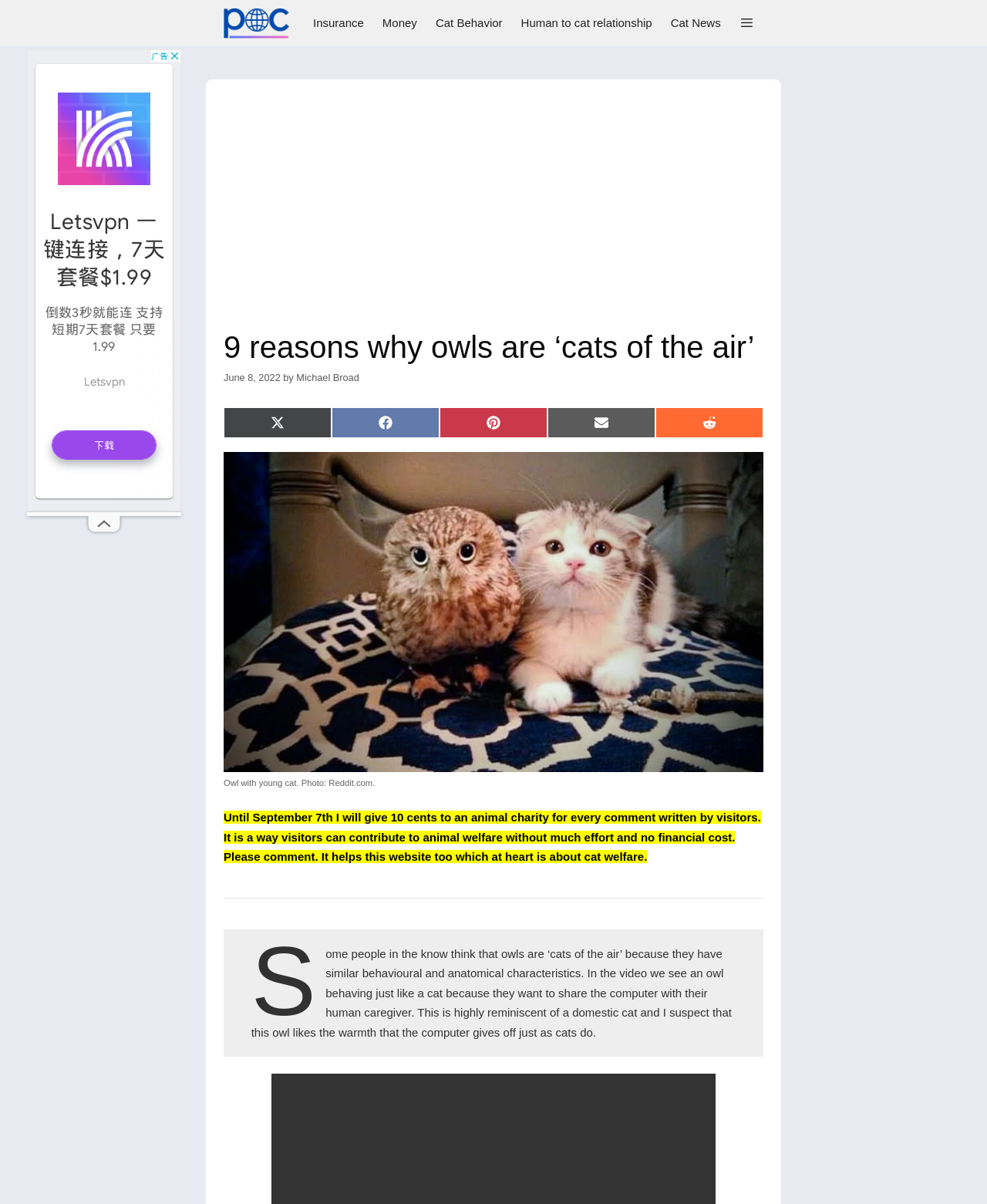What is the subject of the image in the article?
Please answer the question as detailed as possible.

The subject of the image in the article is an owl with a young cat, as described in the figcaption element.